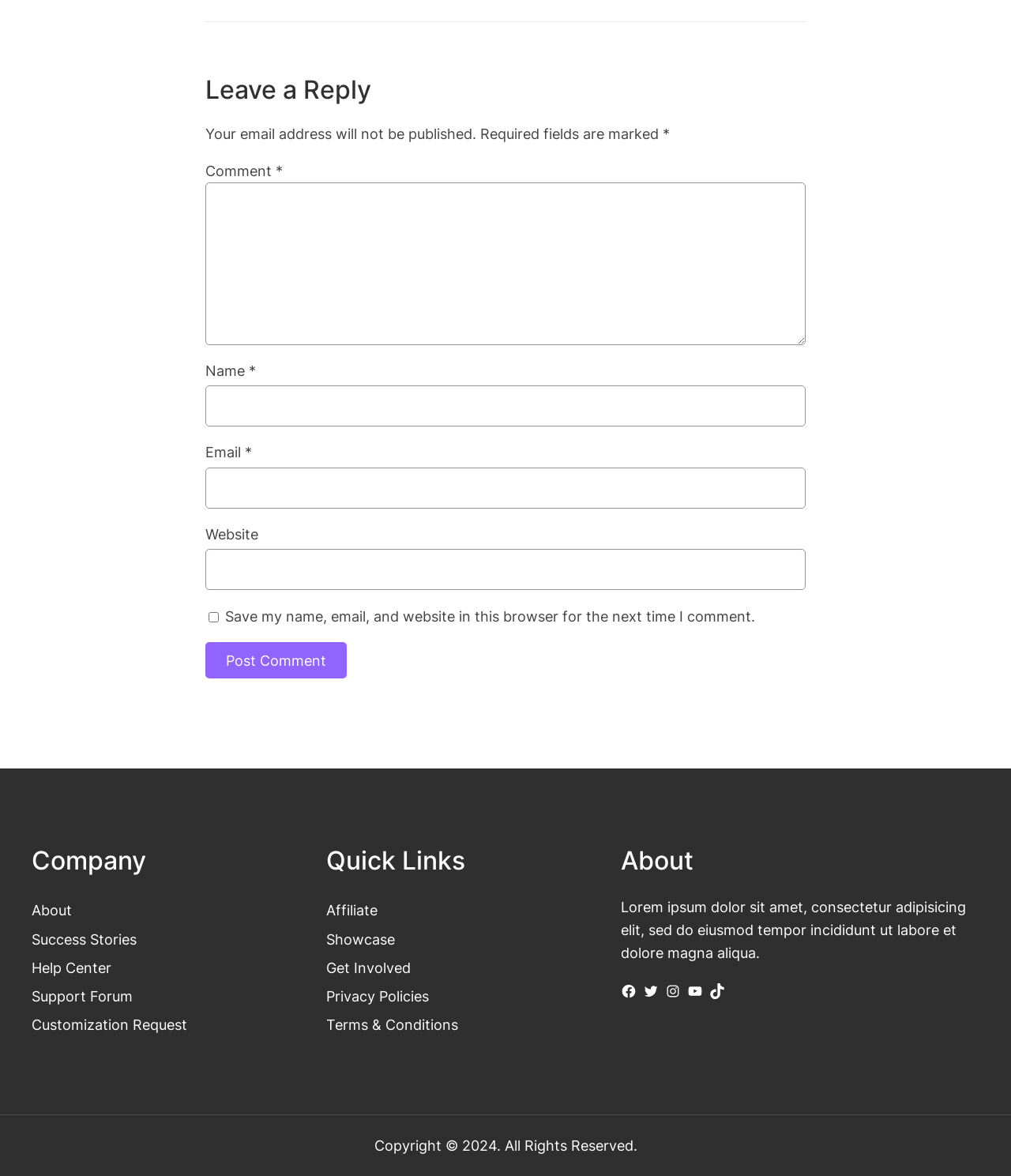Identify the bounding box coordinates necessary to click and complete the given instruction: "Enter your name".

[0.203, 0.328, 0.797, 0.363]